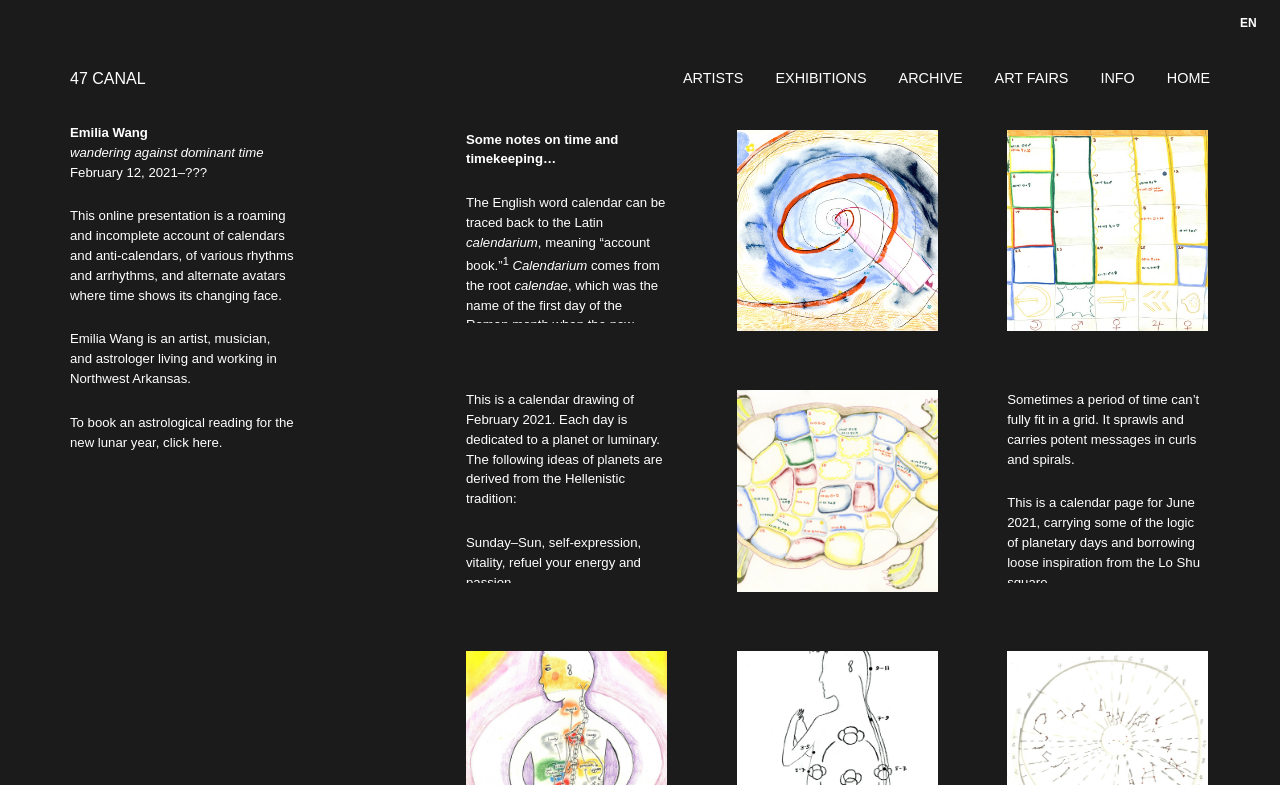Pinpoint the bounding box coordinates of the clickable element to carry out the following instruction: "Click on EN."

[0.969, 0.02, 0.982, 0.038]